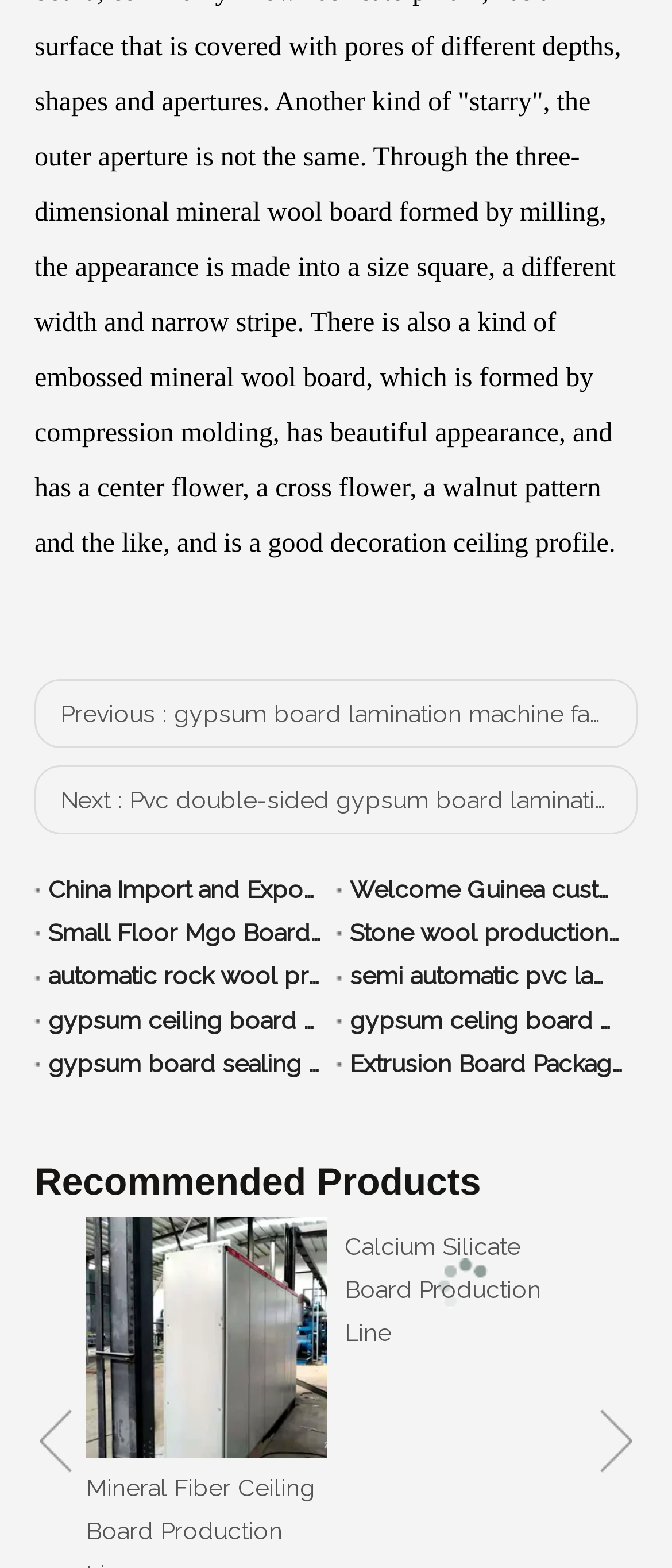Provide a single word or phrase to answer the given question: 
How many links are on this webpage?

15